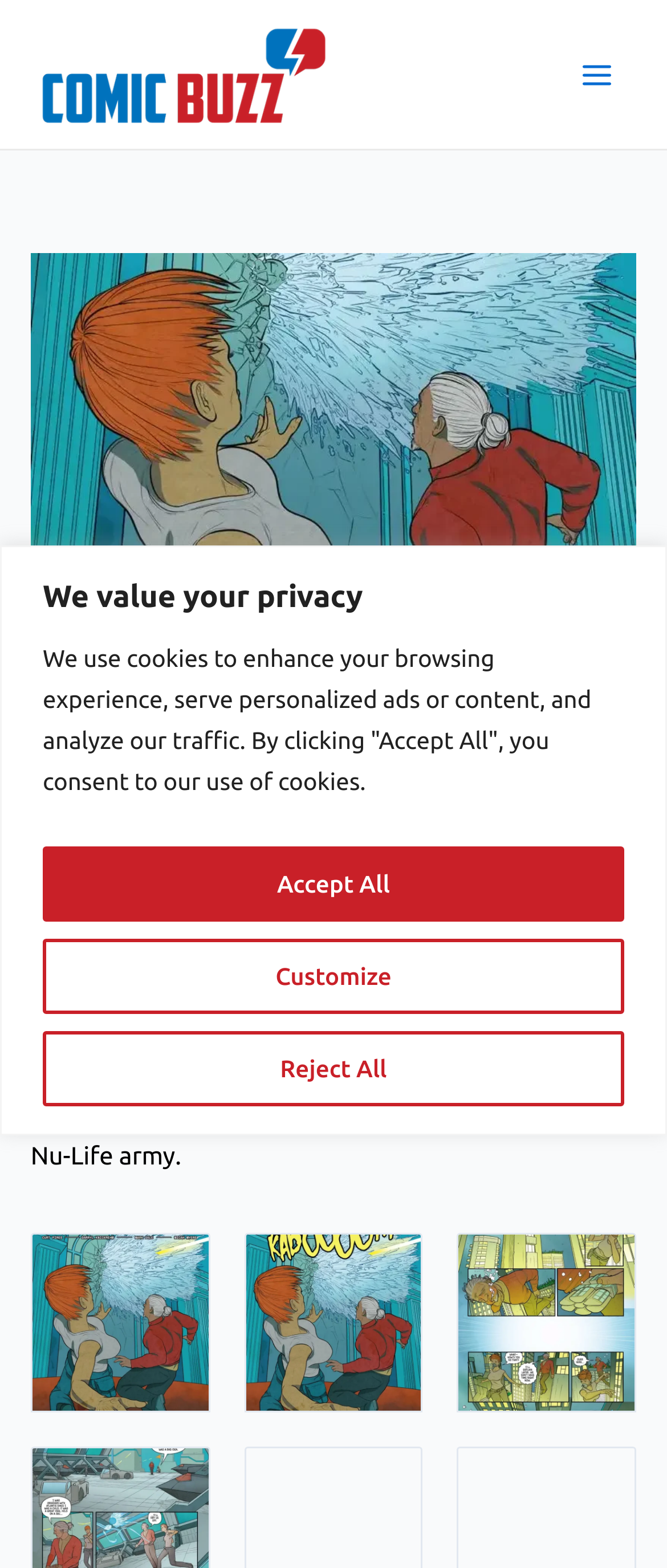Locate the bounding box of the user interface element based on this description: "Main Menu".

[0.841, 0.025, 0.949, 0.07]